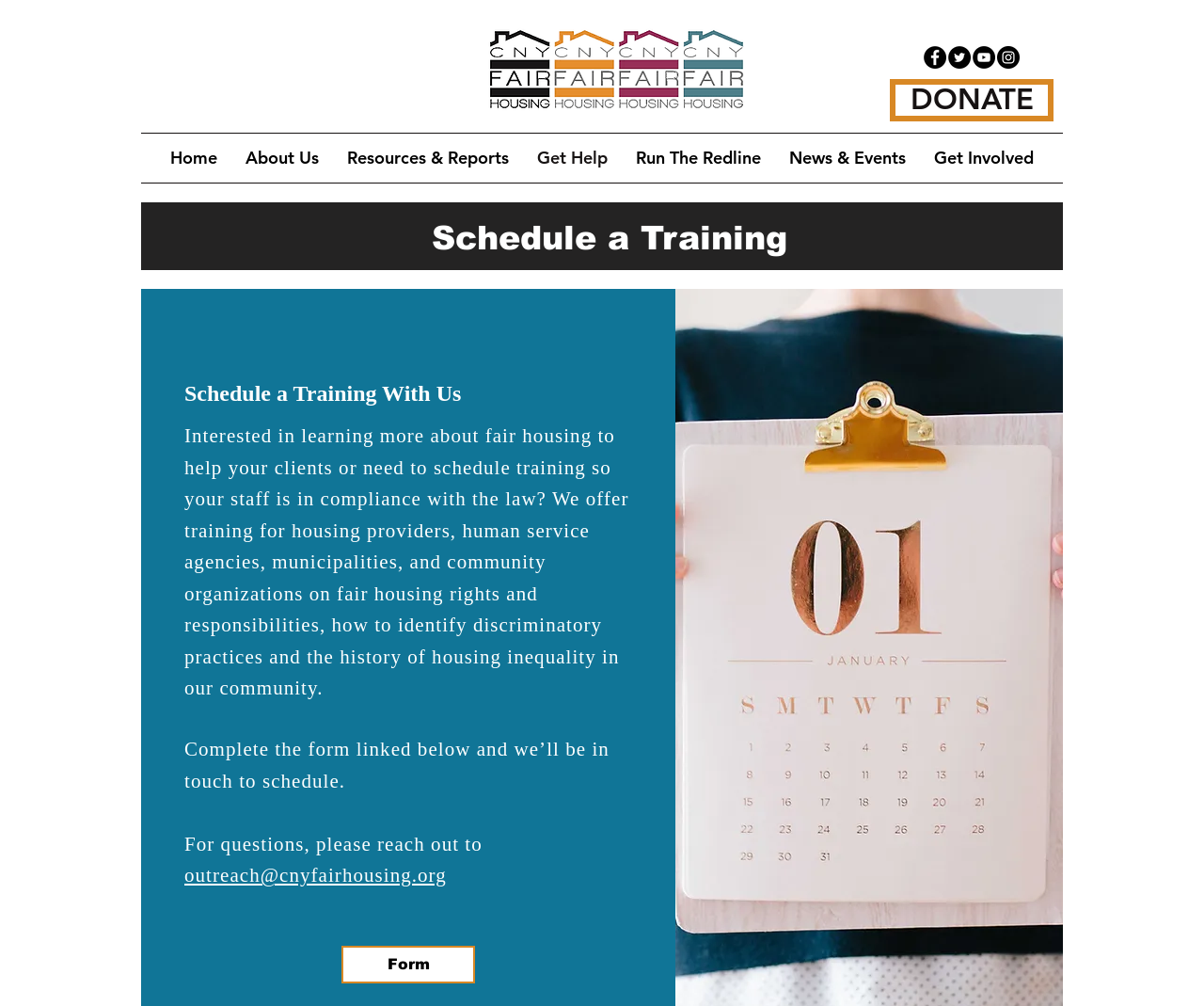Identify the bounding box coordinates of the section to be clicked to complete the task described by the following instruction: "Click the Form link". The coordinates should be four float numbers between 0 and 1, formatted as [left, top, right, bottom].

[0.284, 0.94, 0.395, 0.977]